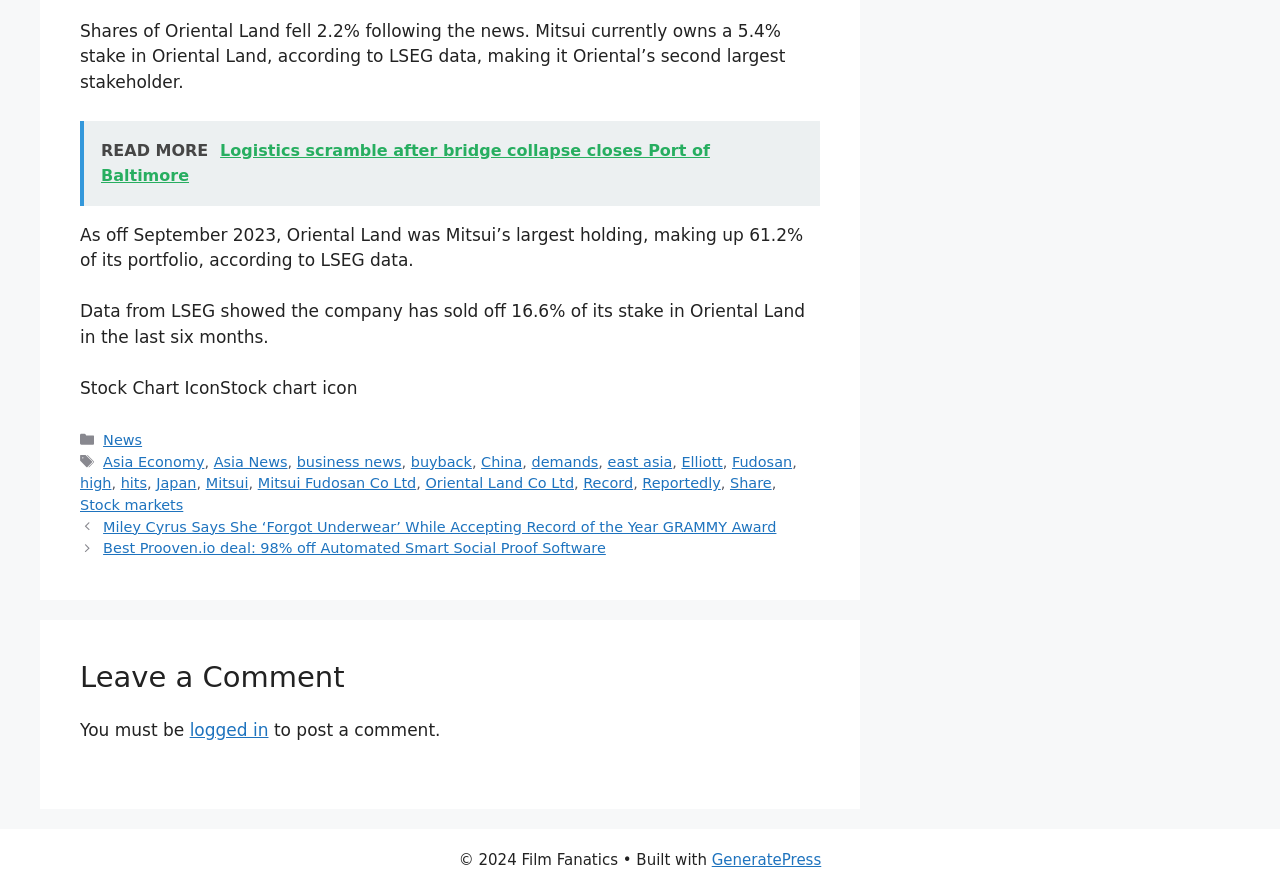What is the percentage of Mitsui's stake in Oriental Land?
Refer to the image and respond with a one-word or short-phrase answer.

5.4%